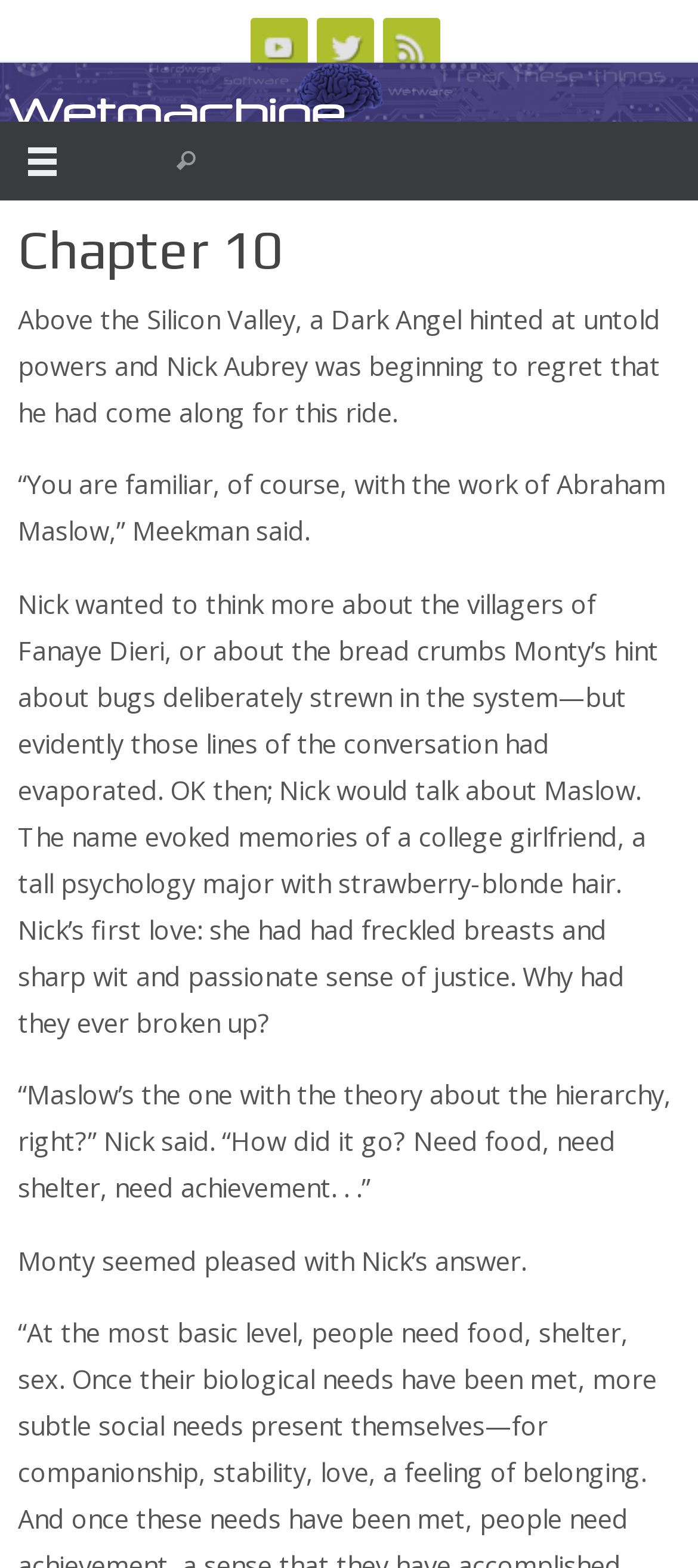Predict the bounding box of the UI element based on the description: "parent_node: Wetmachine". The coordinates should be four float numbers between 0 and 1, formatted as [left, top, right, bottom].

[0.0, 0.077, 1.0, 0.128]